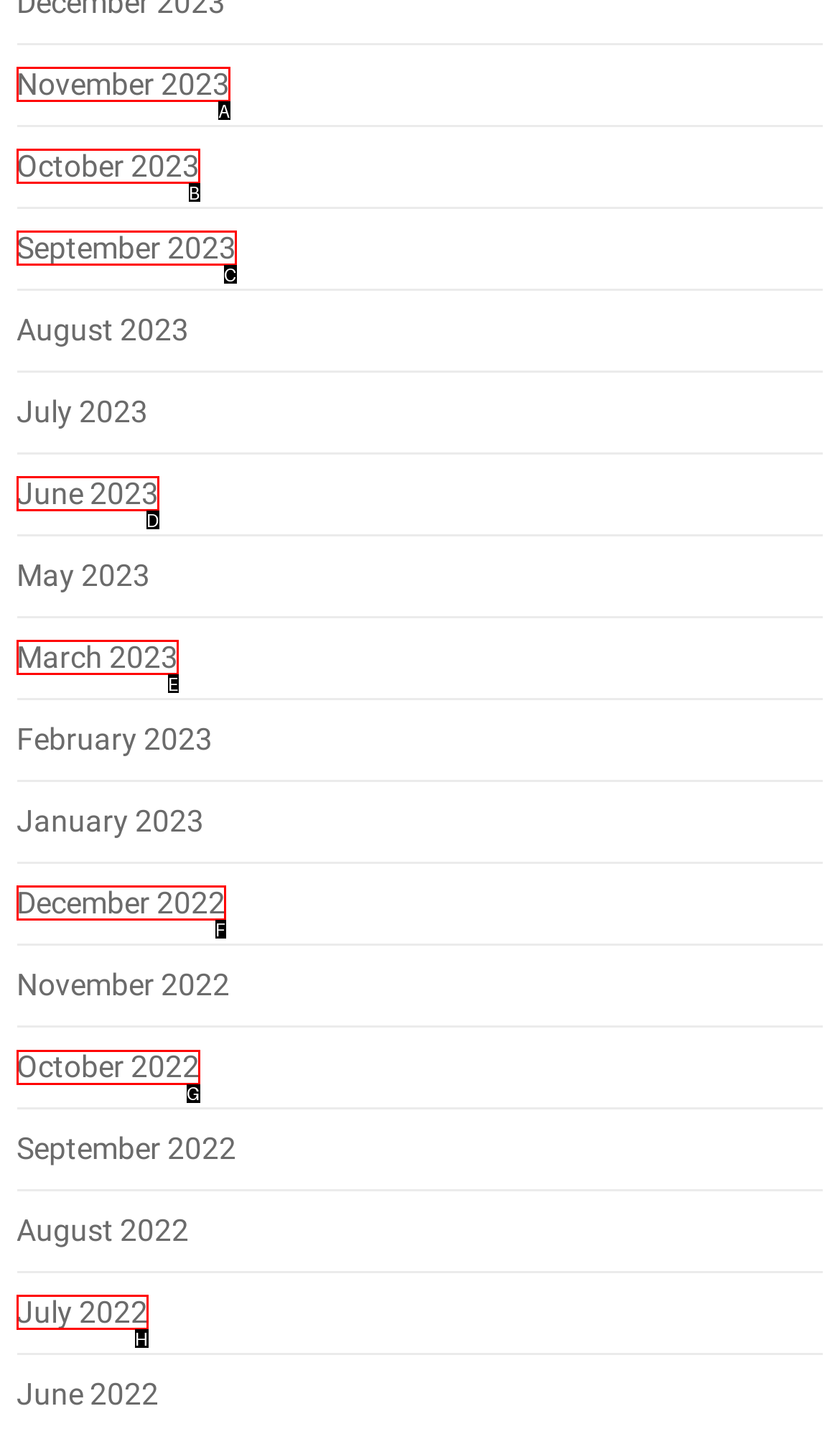Identify the appropriate lettered option to execute the following task: View October 2022
Respond with the letter of the selected choice.

G